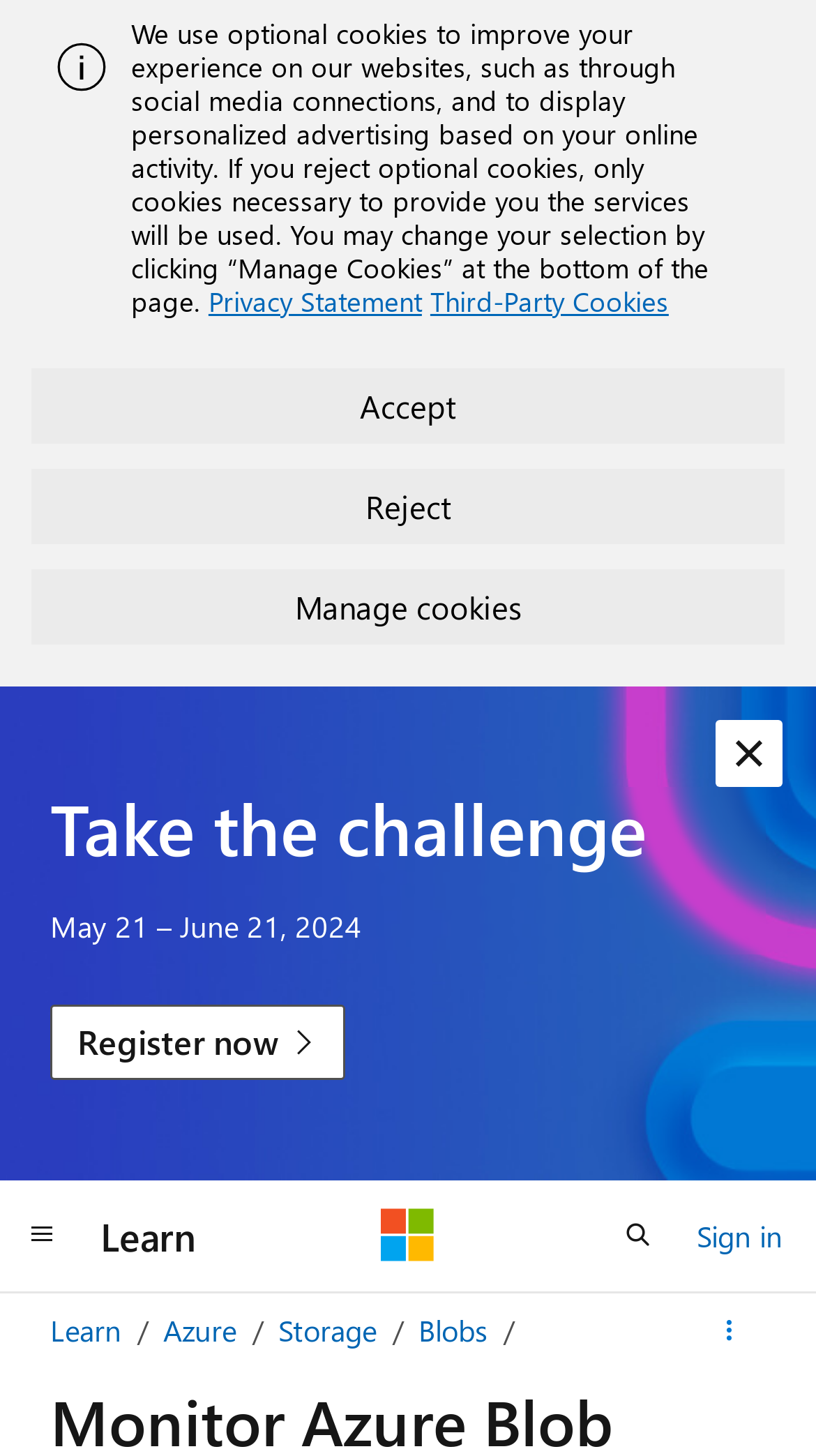Identify the bounding box for the element characterized by the following description: "aria-label="Global navigation" title="Global navigation"".

[0.0, 0.823, 0.103, 0.874]